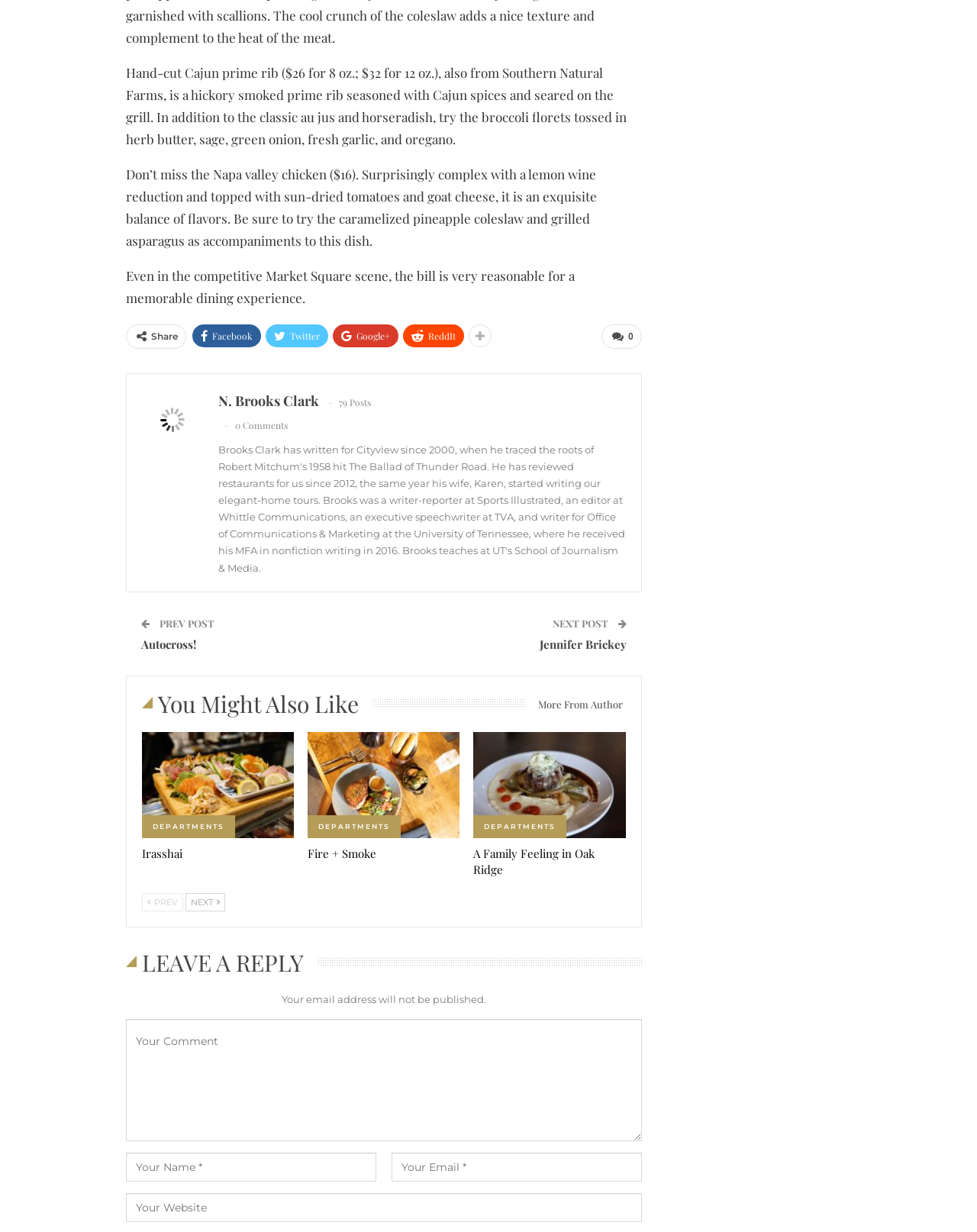Provide the bounding box coordinates of the HTML element this sentence describes: "Facebook".

[0.197, 0.263, 0.267, 0.282]